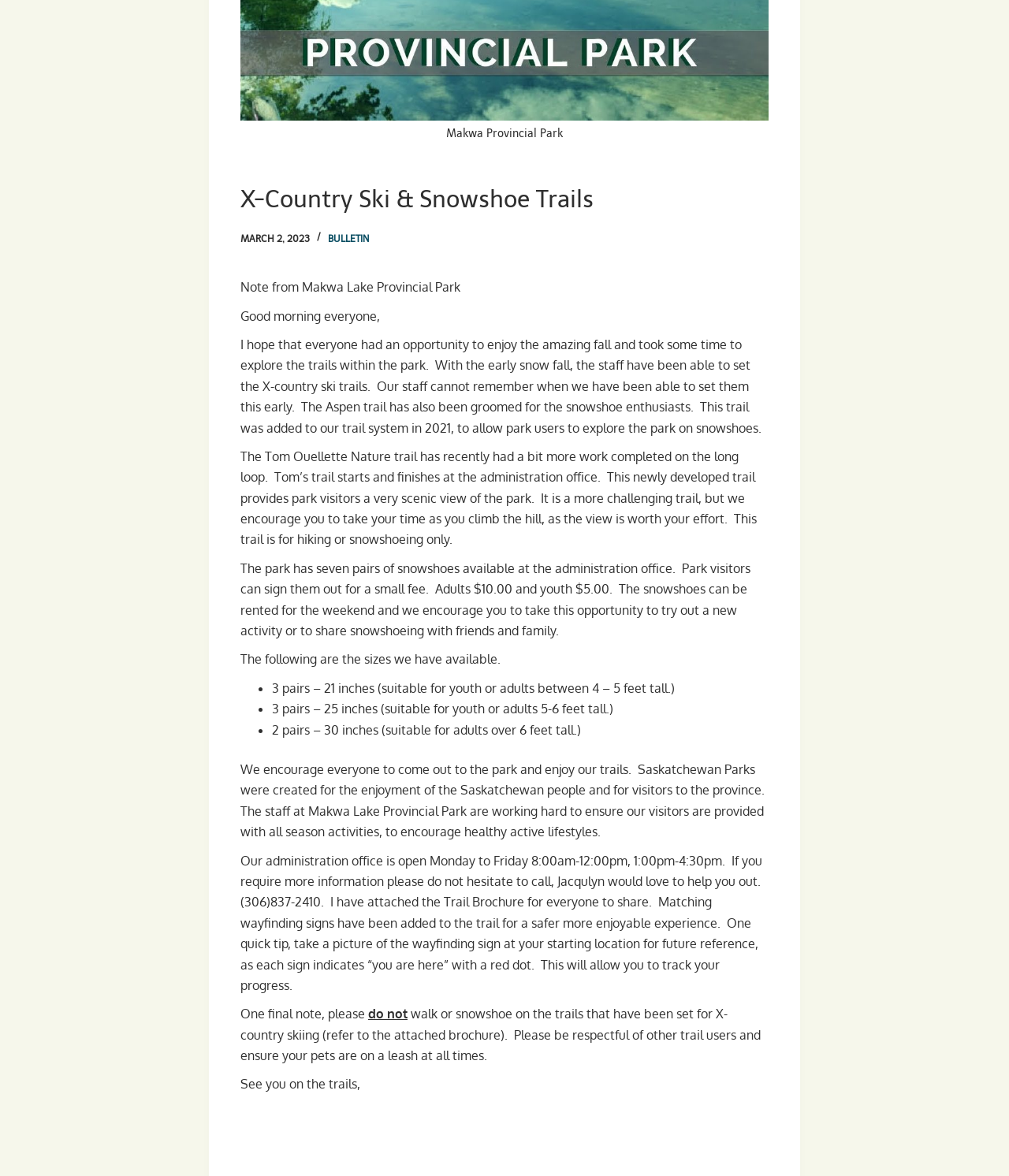From the webpage screenshot, predict the bounding box coordinates (top-left x, top-left y, bottom-right x, bottom-right y) for the UI element described here: officeadmin@sasktel.net

[0.091, 0.244, 0.207, 0.254]